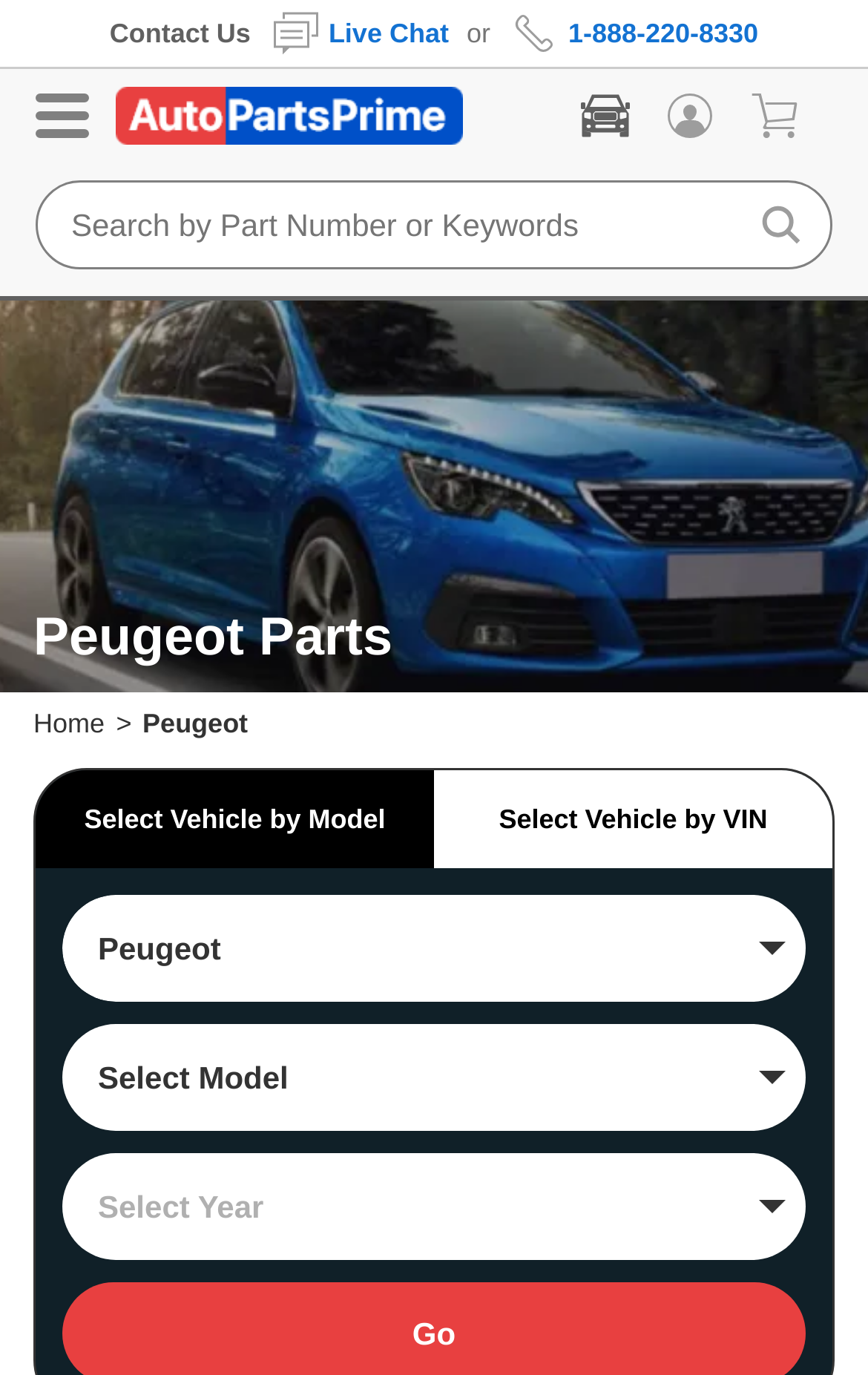Is there a live chat option available?
Provide a detailed answer to the question using information from the image.

I found a live chat option by looking at the top section of the webpage, where there is a link 'Live Chat', which indicates that a live chat option is available for customers to contact the website.